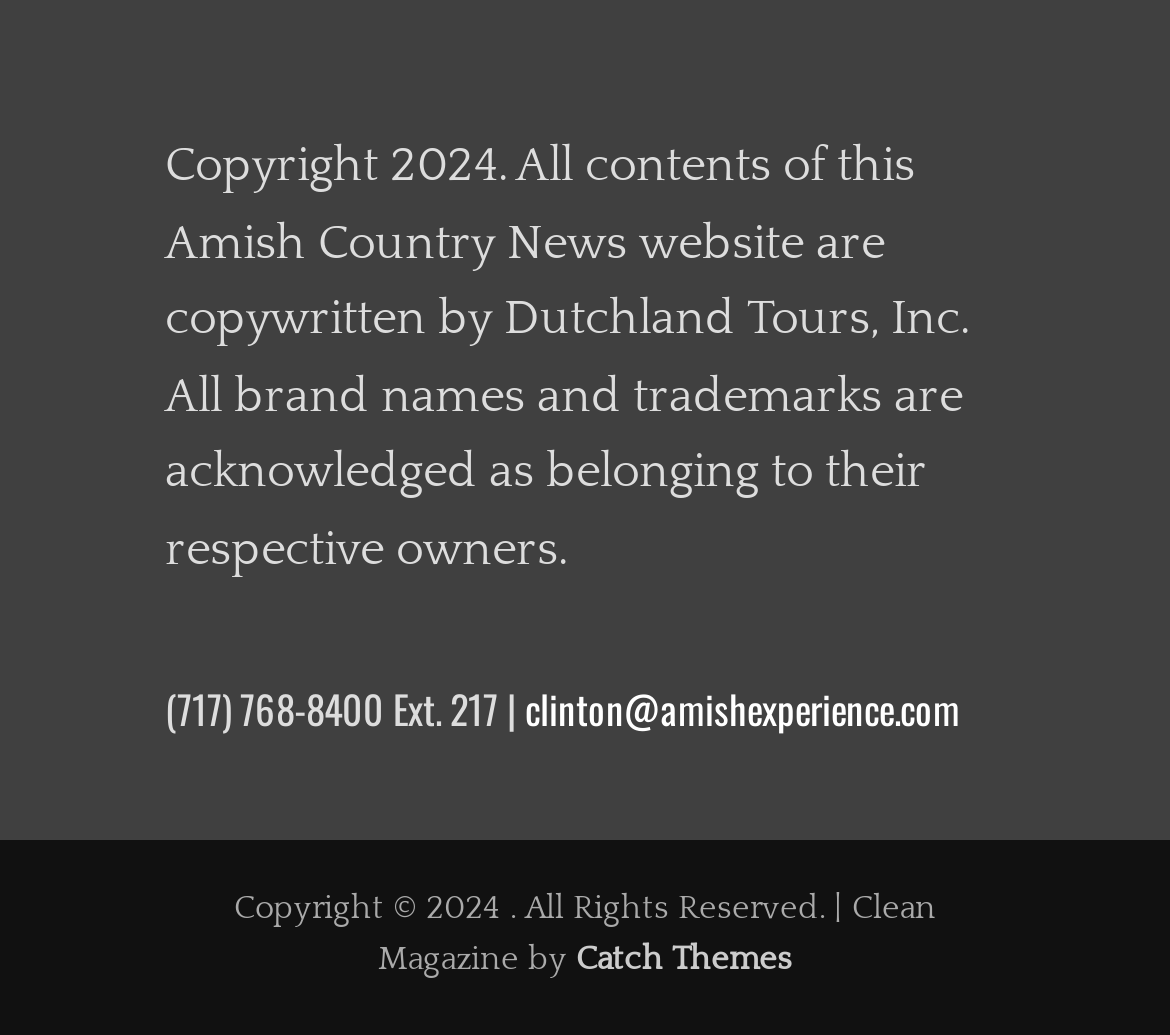What is the name of the theme provider?
Look at the screenshot and respond with a single word or phrase.

Catch Themes